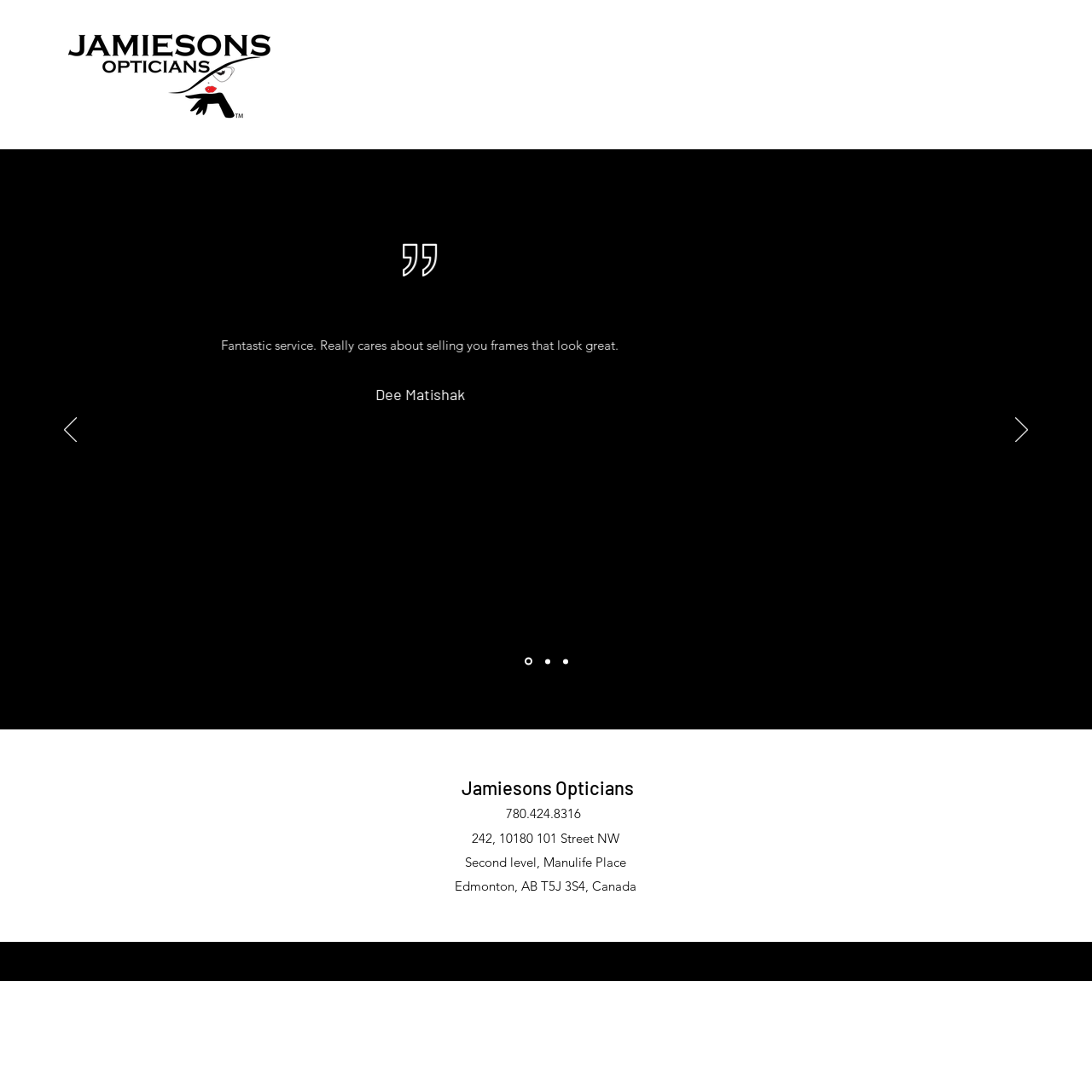Please identify the bounding box coordinates of the element on the webpage that should be clicked to follow this instruction: "View previous testimonial". The bounding box coordinates should be given as four float numbers between 0 and 1, formatted as [left, top, right, bottom].

[0.059, 0.382, 0.07, 0.407]